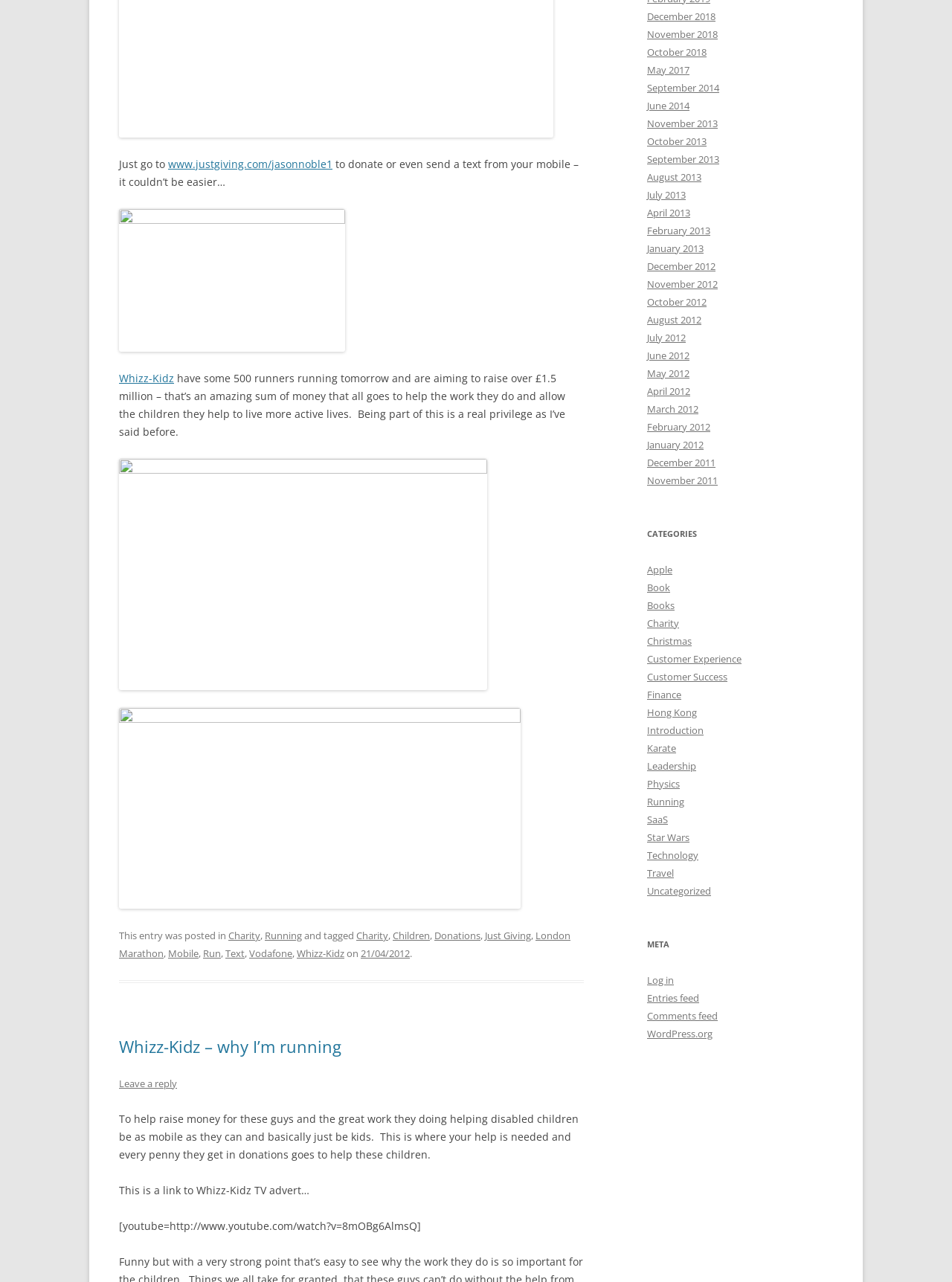Locate the bounding box coordinates of the clickable region necessary to complete the following instruction: "Click on Jason's Just Giving Page". Provide the coordinates in the format of four float numbers between 0 and 1, i.e., [left, top, right, bottom].

[0.125, 0.166, 0.362, 0.177]